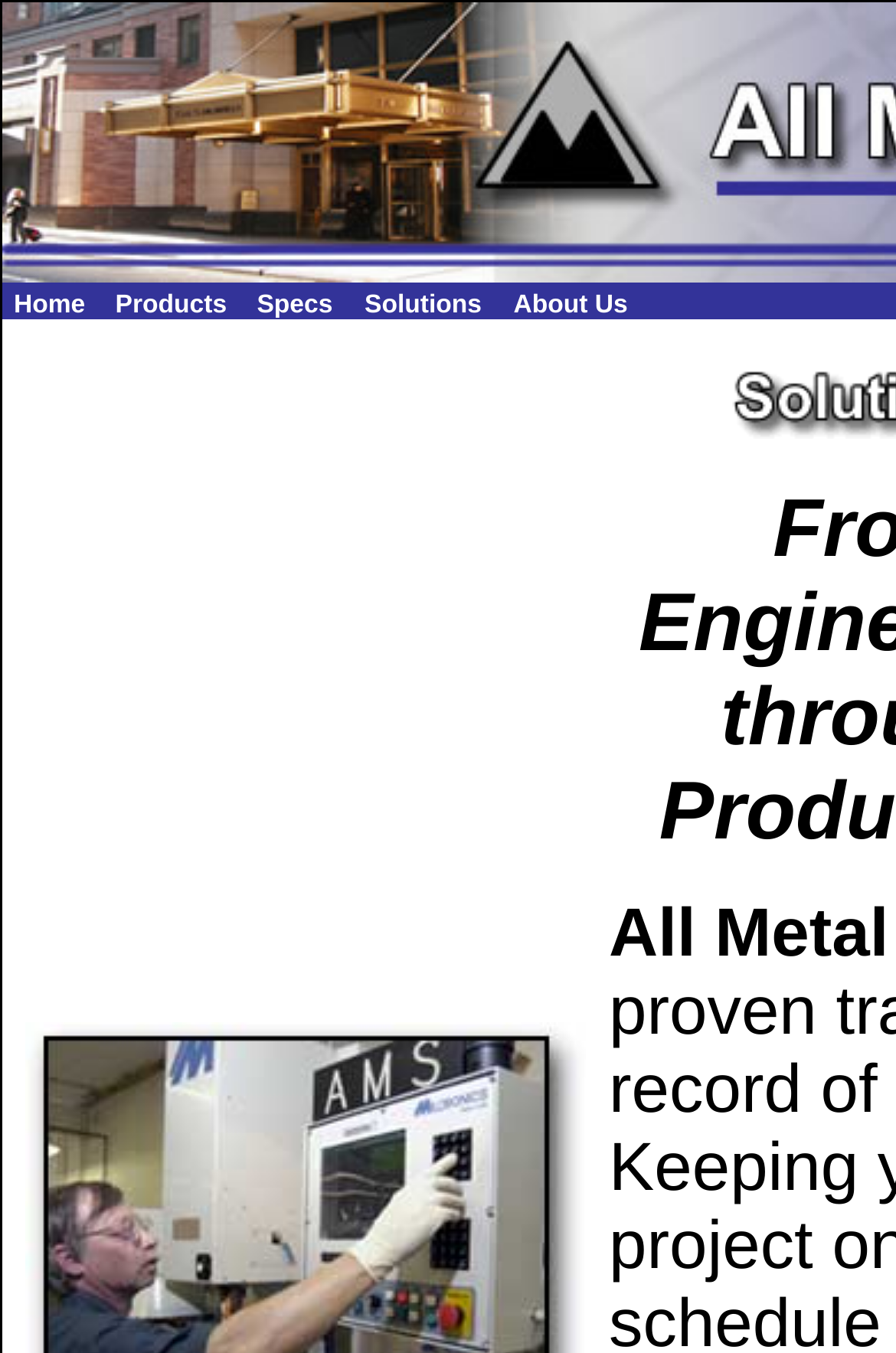Using the description "About Us", predict the bounding box of the relevant HTML element.

[0.56, 0.216, 0.713, 0.236]